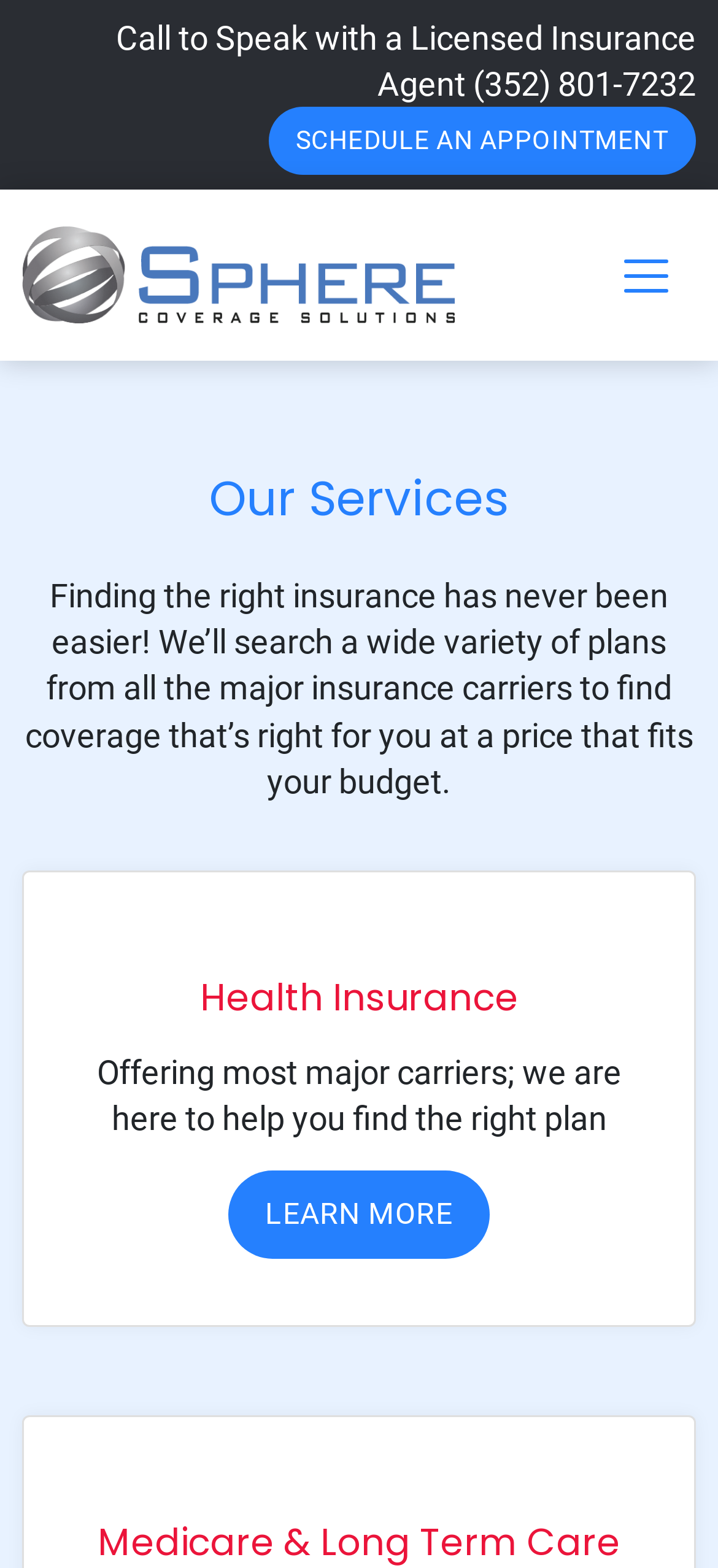Find the bounding box coordinates of the UI element according to this description: "Schedule an Appointment".

[0.373, 0.069, 0.969, 0.112]